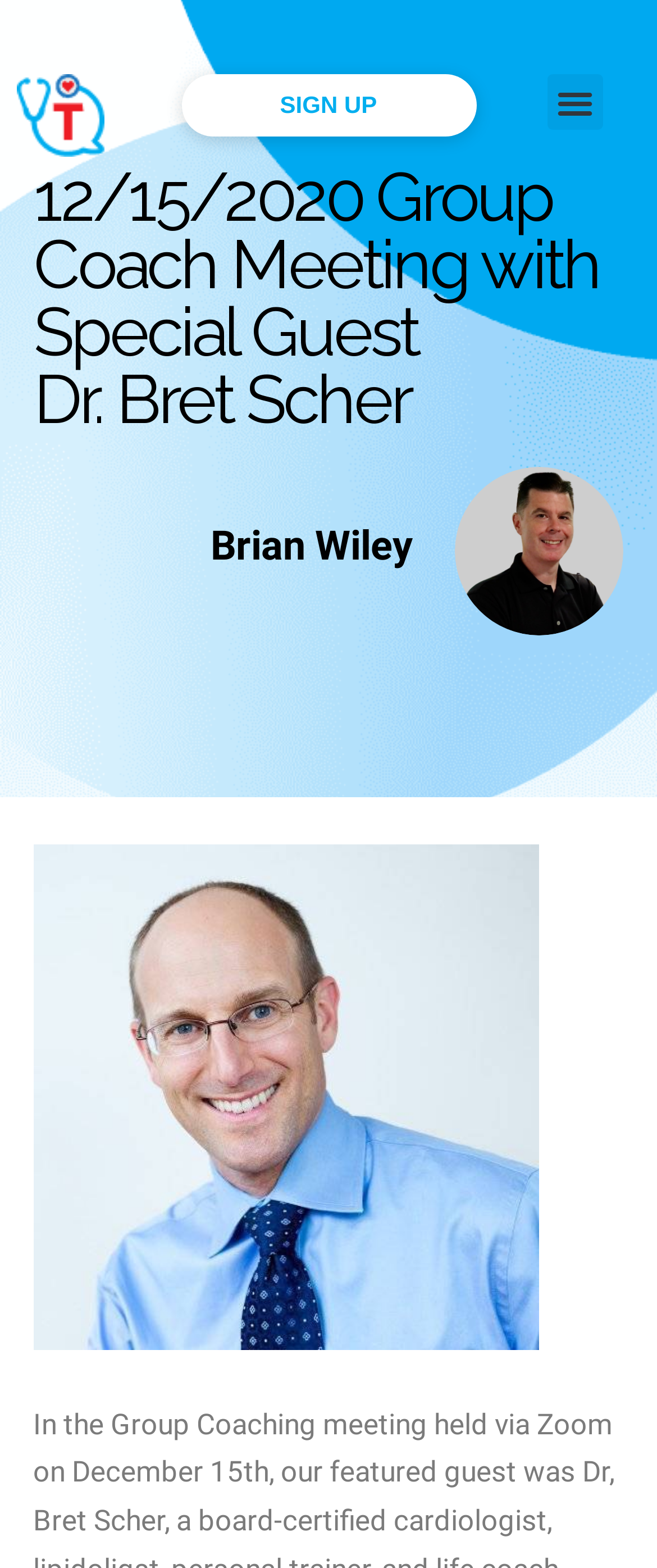Using the provided element description: "SIGN UP", identify the bounding box coordinates. The coordinates should be four floats between 0 and 1 in the order [left, top, right, bottom].

[0.276, 0.047, 0.724, 0.087]